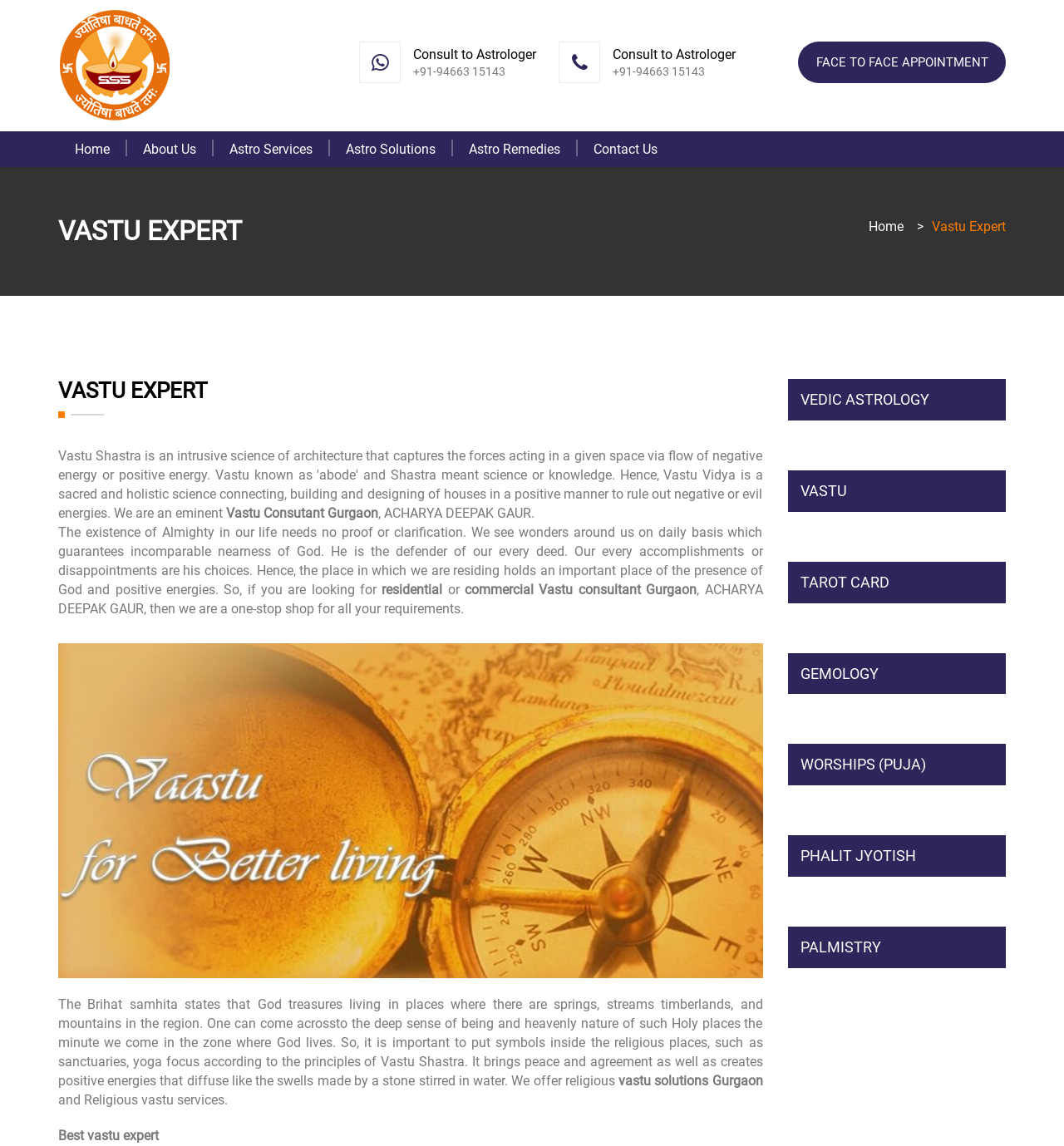Given the element description All Muhuratas Recommendation, specify the bounding box coordinates of the corresponding UI element in the format (top-left x, top-left y, bottom-right x, bottom-right y). All values must be between 0 and 1.

[0.425, 0.12, 0.677, 0.146]